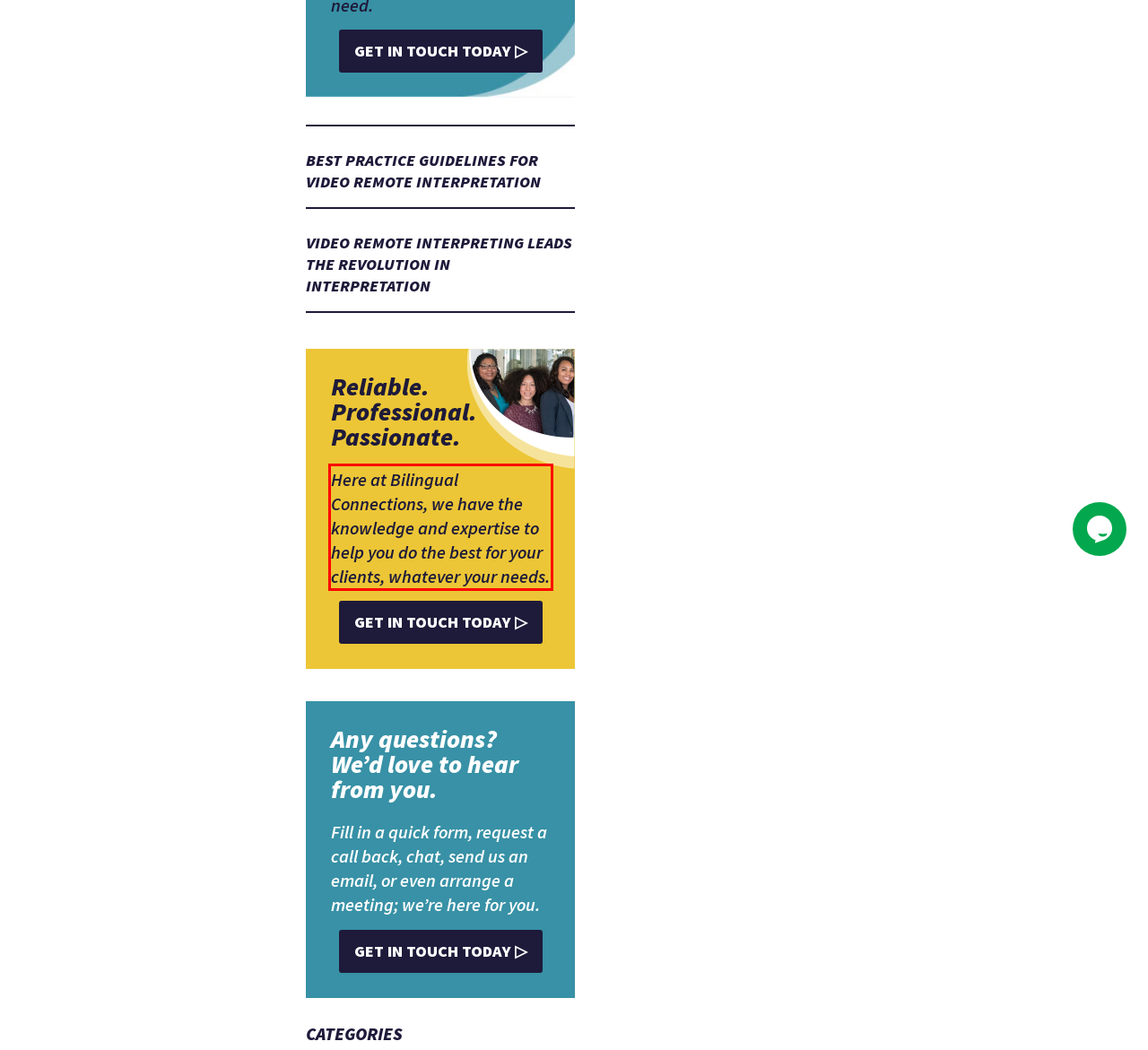Please perform OCR on the text content within the red bounding box that is highlighted in the provided webpage screenshot.

Here at Bilingual Connections, we have the knowledge and expertise to help you do the best for your clients, whatever your needs.